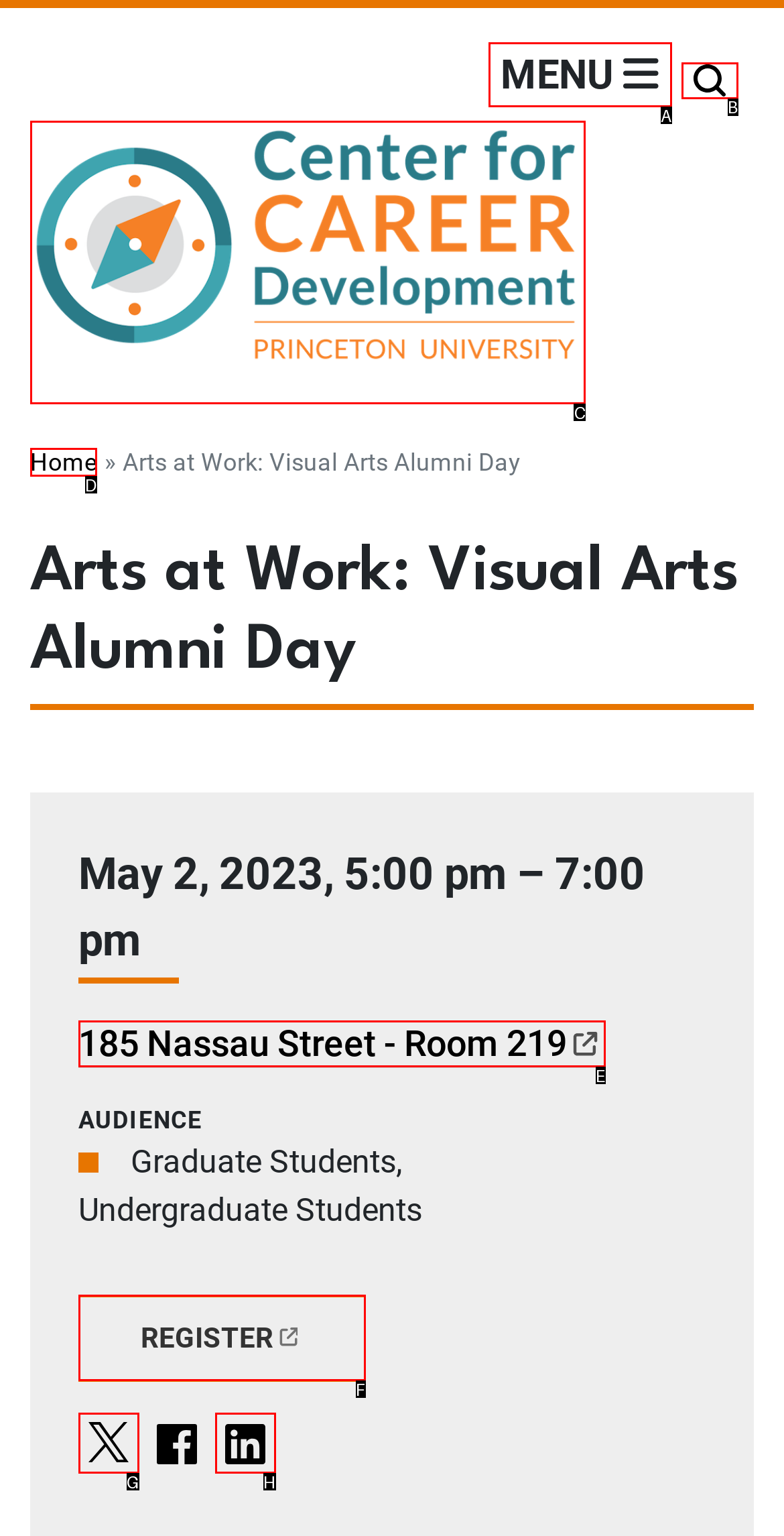Tell me which one HTML element I should click to complete the following task: register for the event Answer with the option's letter from the given choices directly.

F